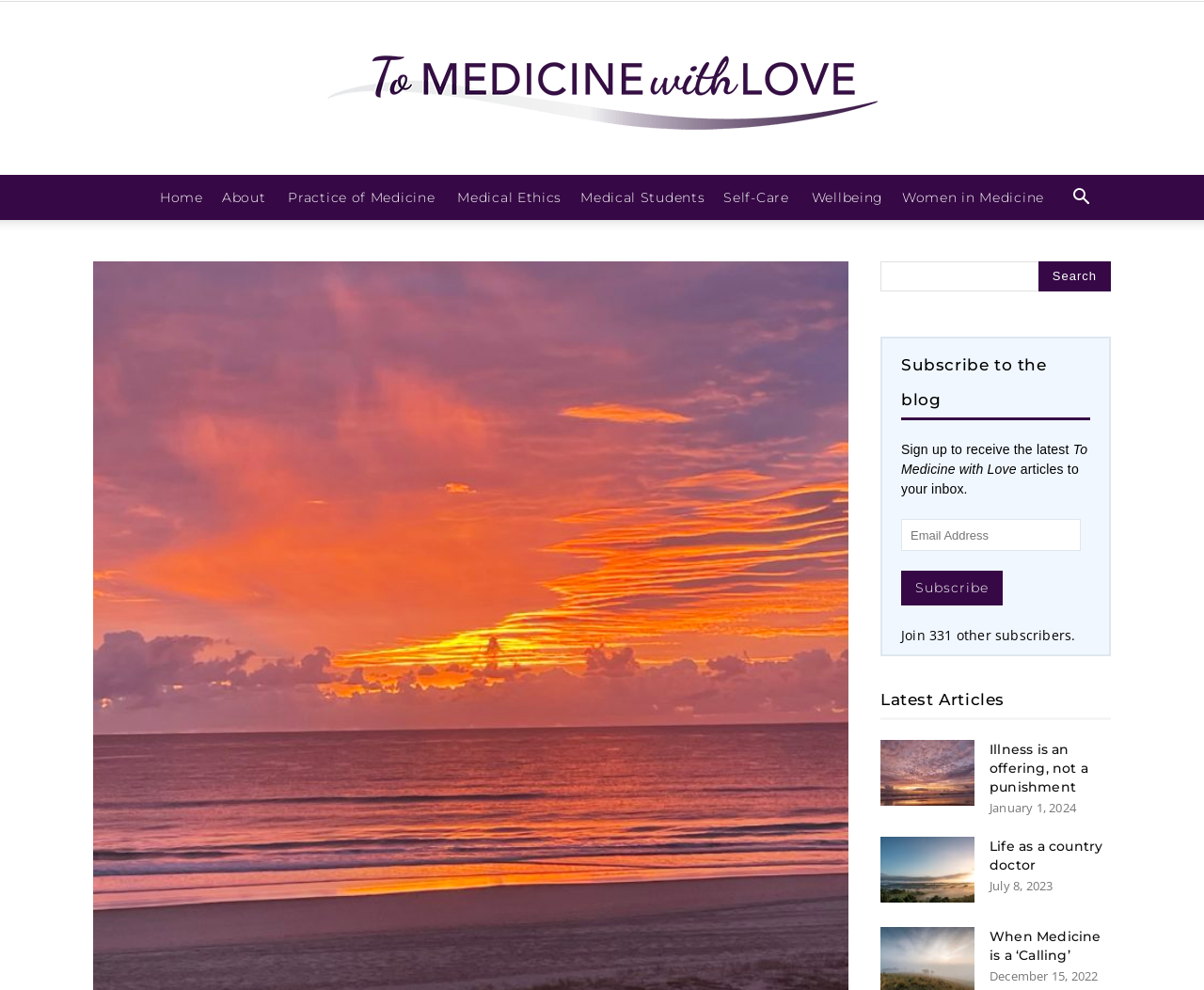Please identify the bounding box coordinates of the clickable area that will allow you to execute the instruction: "Search for something".

[0.88, 0.192, 0.917, 0.21]